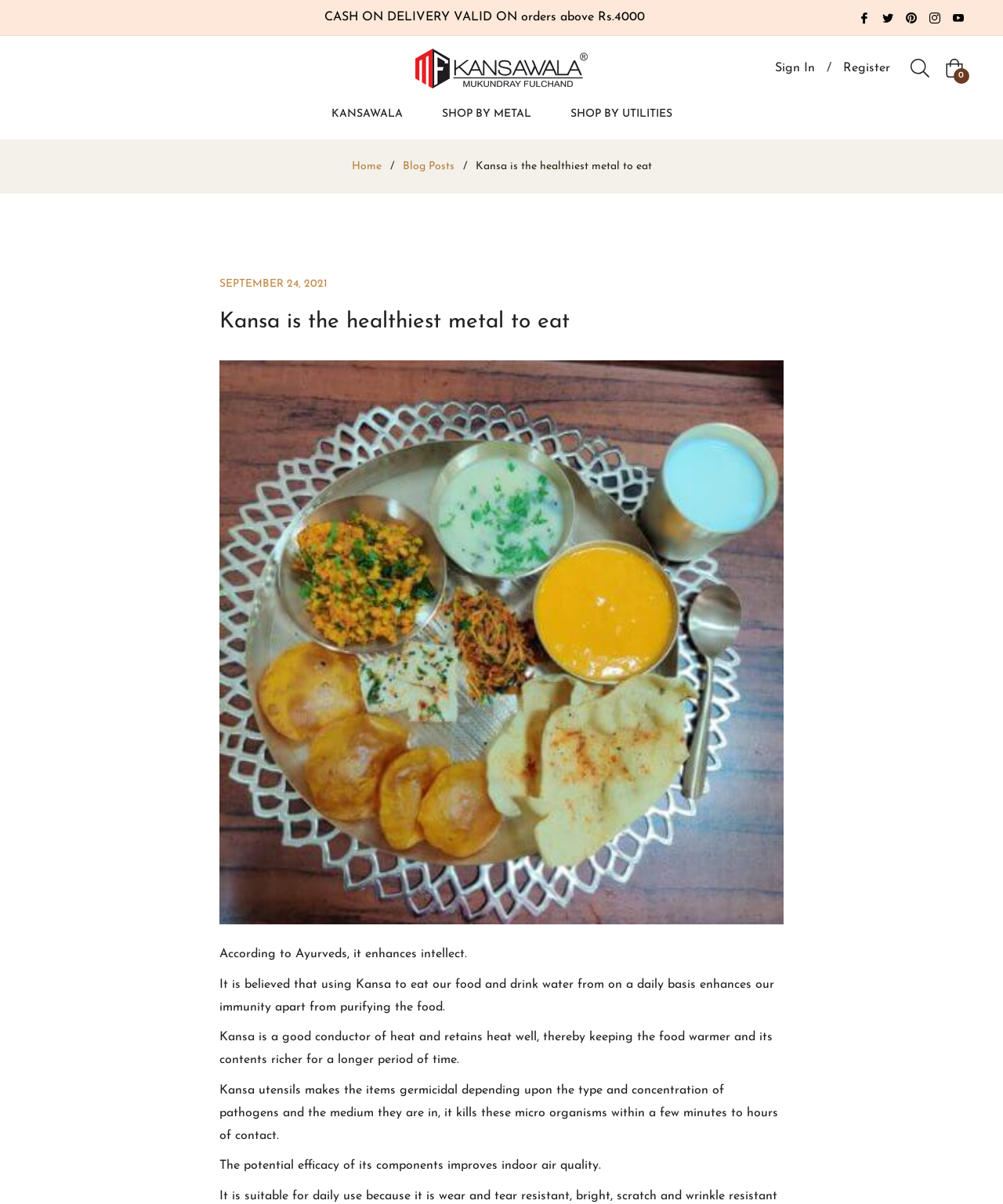Provide your answer in a single word or phrase: 
What is the material of the kitchen accessories?

Kansa